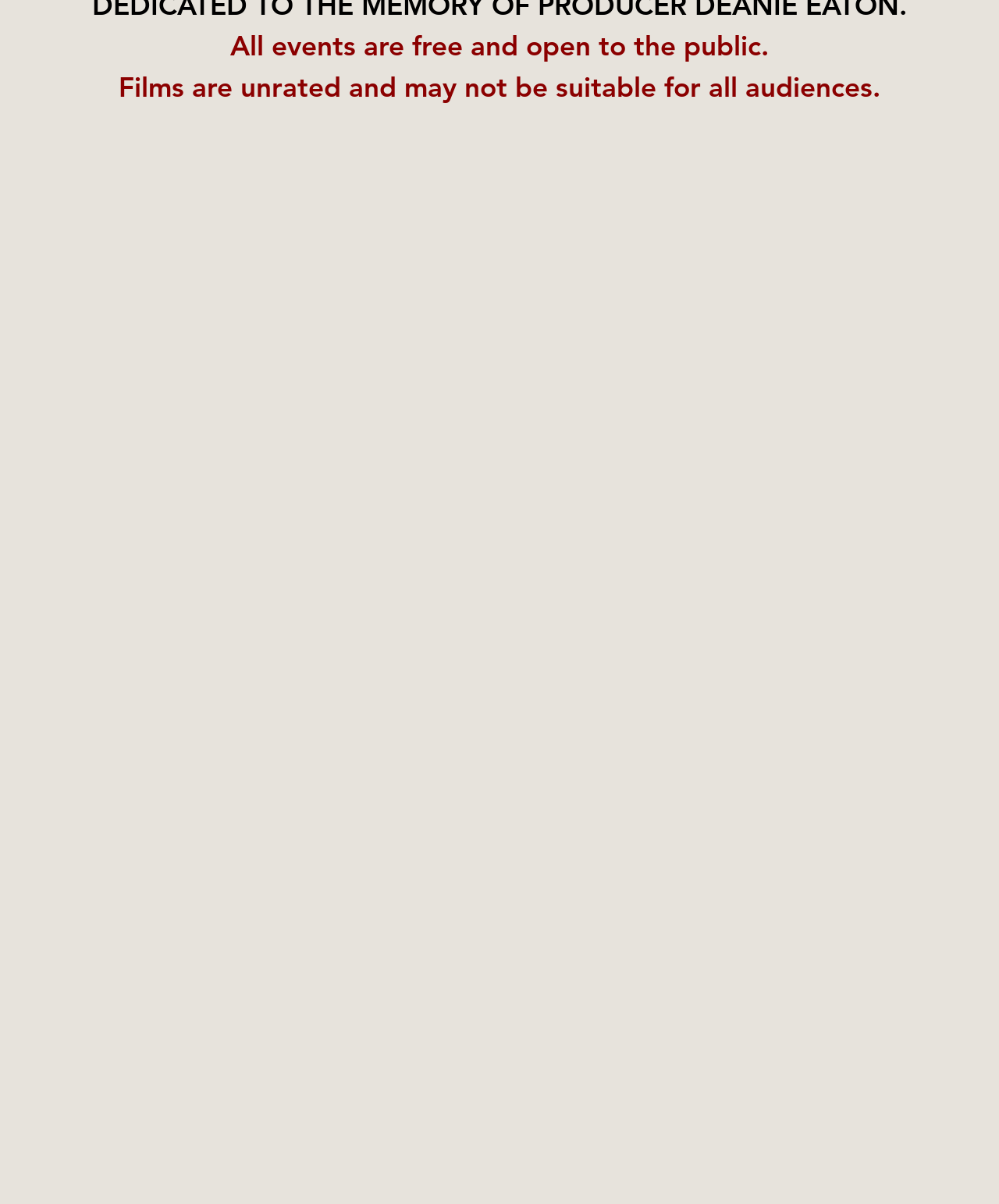Analyze the image and give a detailed response to the question:
What is the time of the screening of the film 'Beans'?

I found a description of the film 'Beans' and a text 'Screening at 7:15 p.m.' which suggests that the time of the screening of the film 'Beans' is 7:15 p.m.